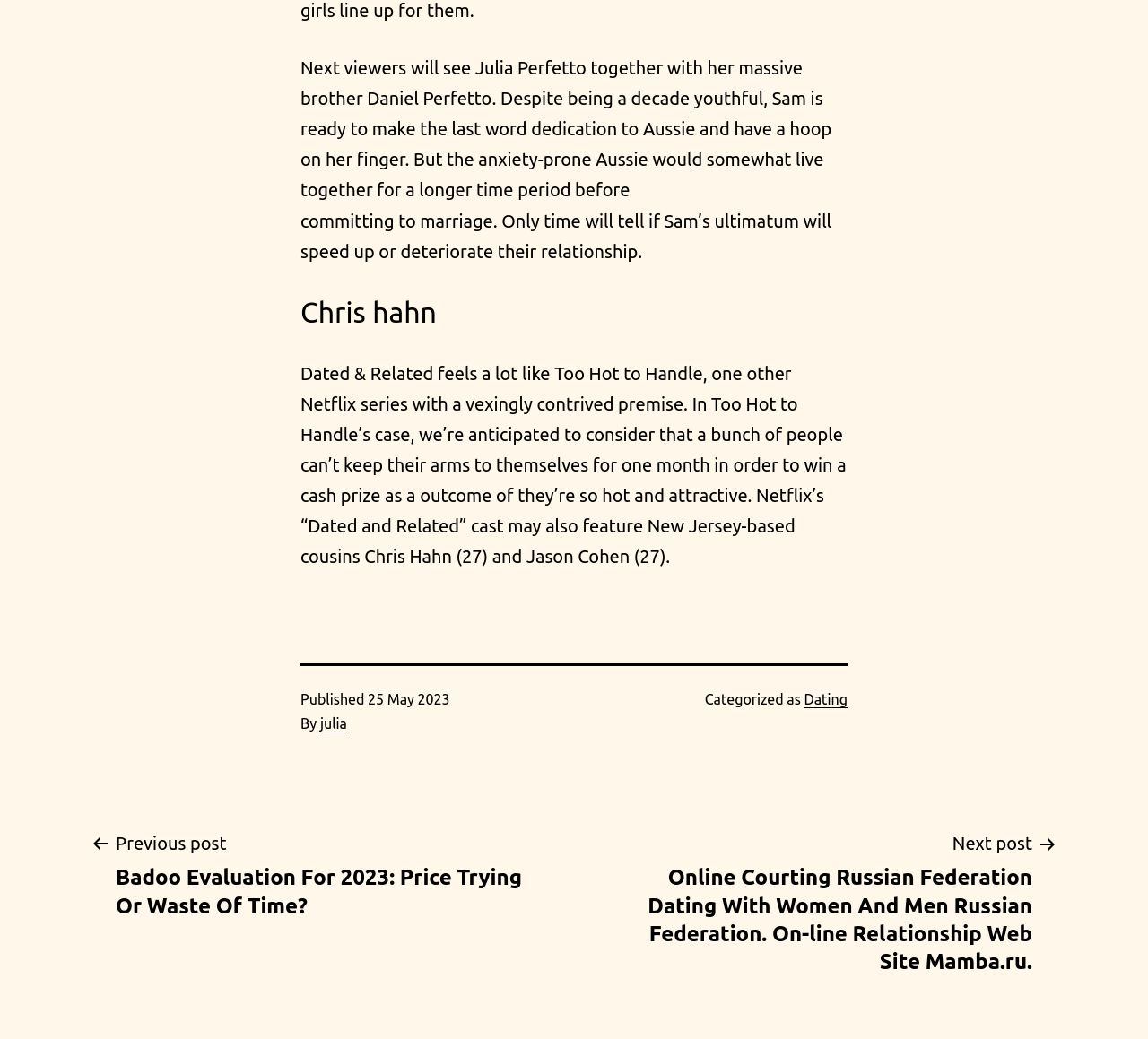What is the name of the author of the article?
Based on the visual content, answer with a single word or a brief phrase.

julia